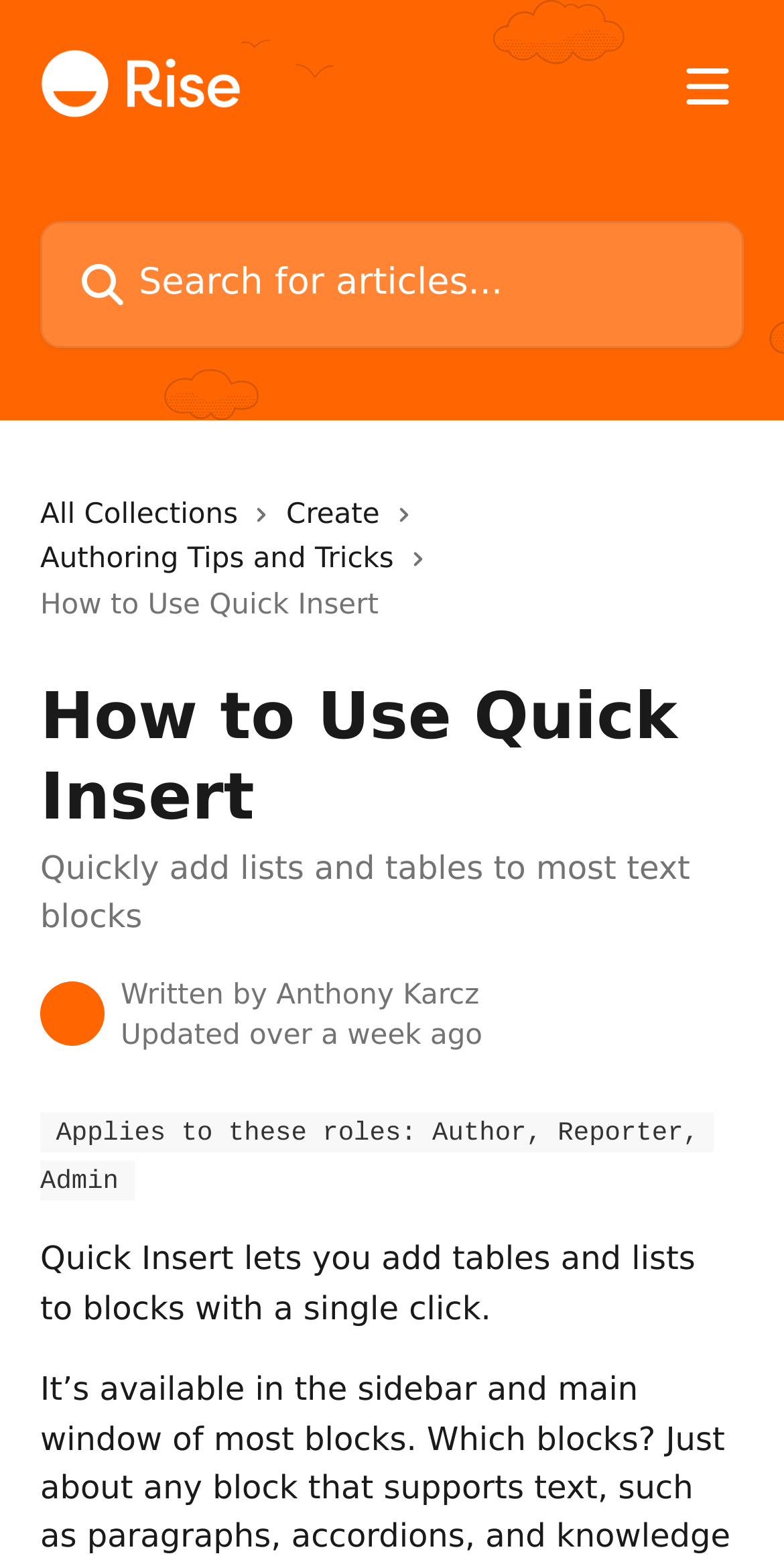Please provide a one-word or phrase answer to the question: 
How many links are there in the top navigation bar?

3